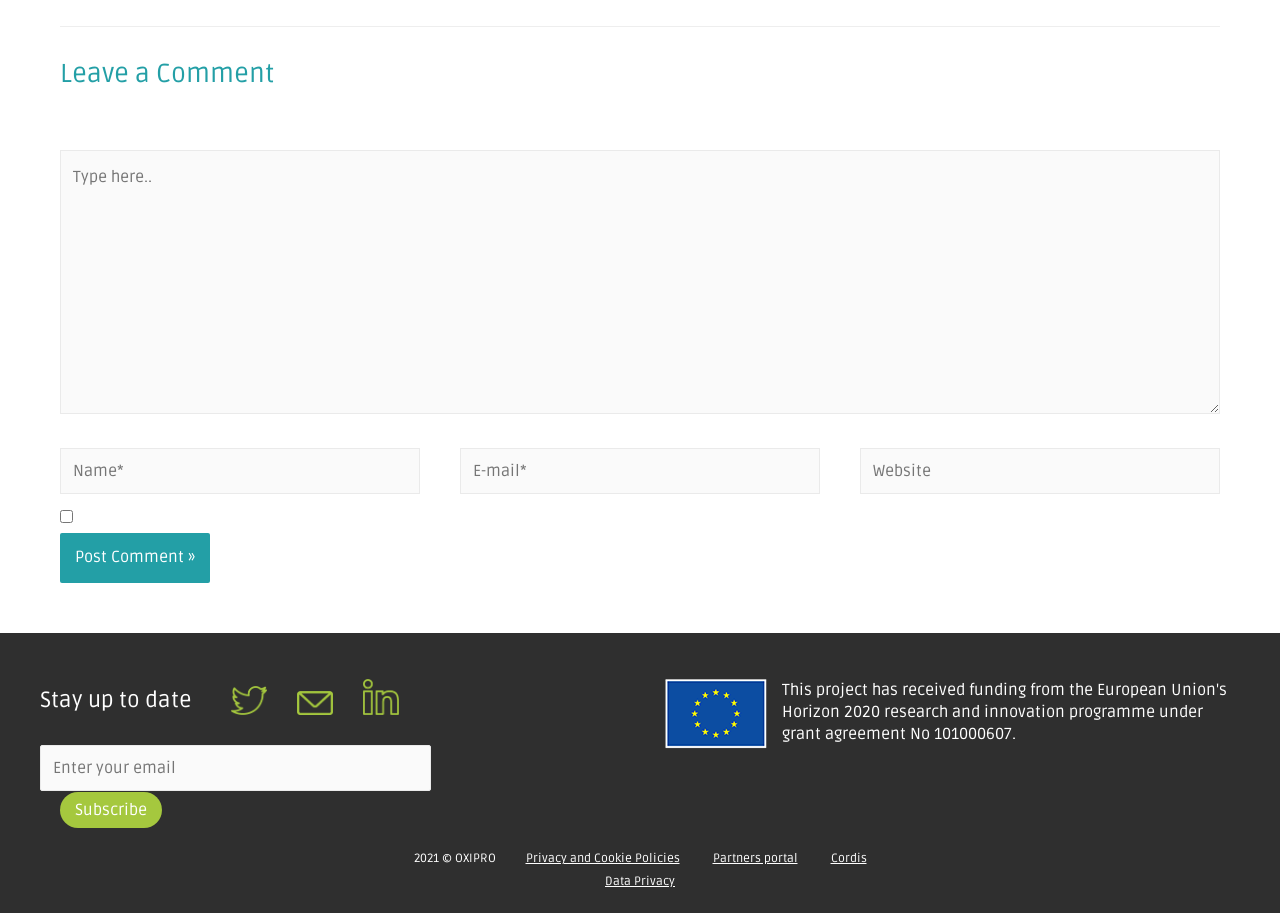Please locate the clickable area by providing the bounding box coordinates to follow this instruction: "Click on 'The Blog!'".

None